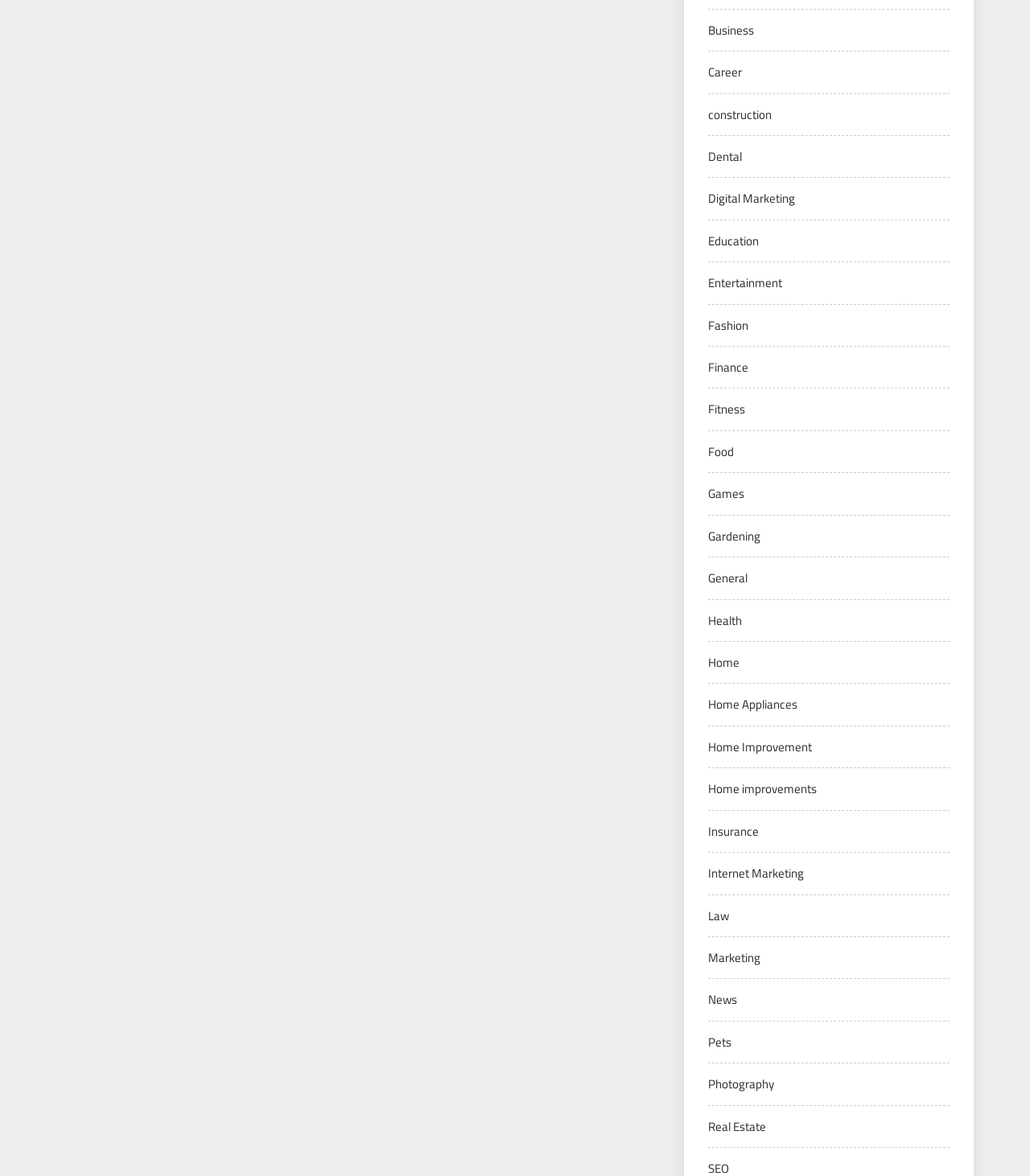Based on the element description, predict the bounding box coordinates (top-left x, top-left y, bottom-right x, bottom-right y) for the UI element in the screenshot: Real Estate

[0.688, 0.95, 0.744, 0.966]